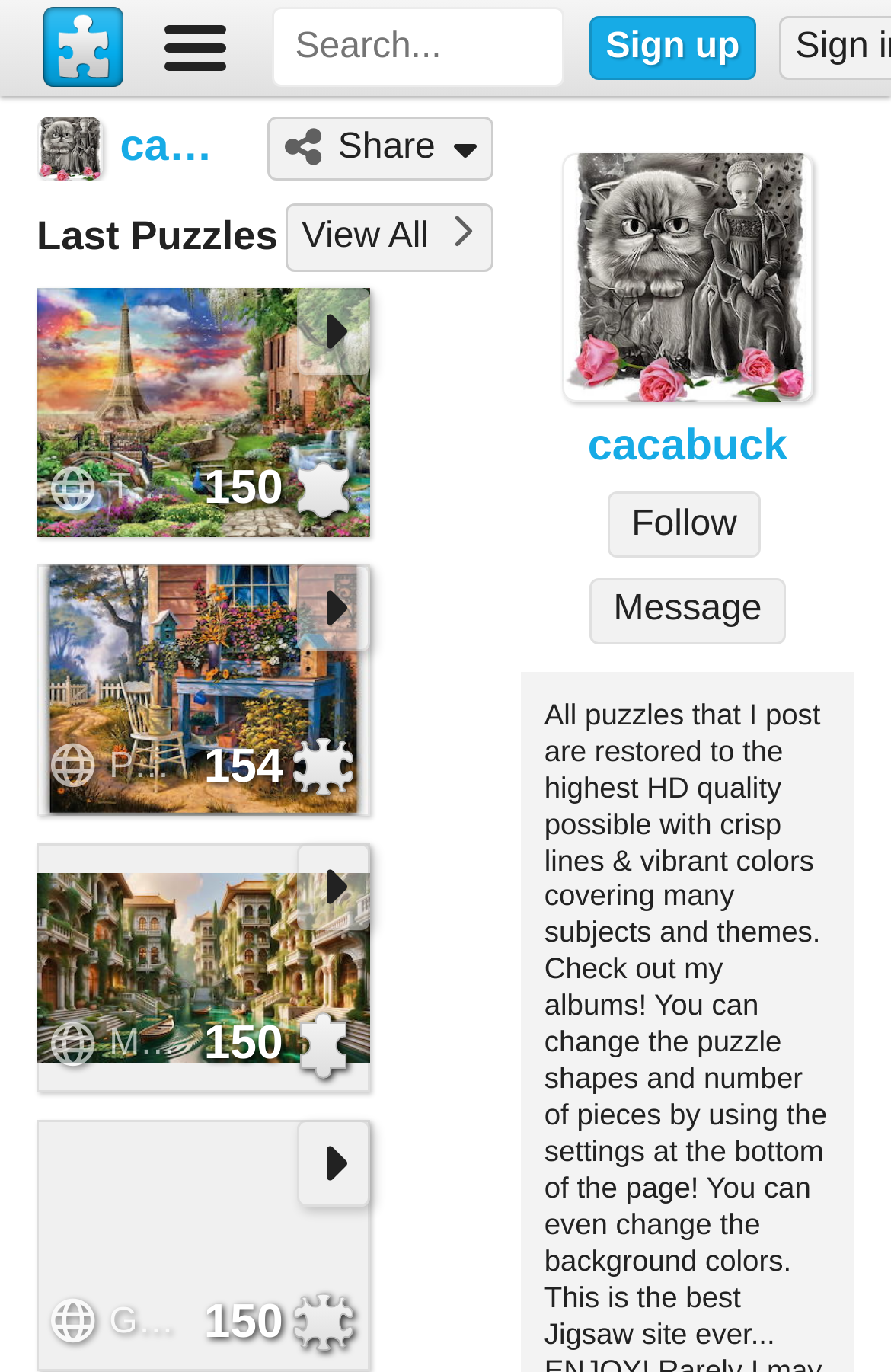Write an extensive caption that covers every aspect of the webpage.

This webpage is about cacabuck's puzzles on Jigsaw Planet. At the top left, there is a link to "Jigsaw Planet" with an accompanying image. Next to it, there is a search box. On the top right, there are links to "Sign up" and a profile section for "cacabuck" with an image and two links to the profile. Below the profile section, there are two buttons, "Follow" and "Message".

The main content of the page is divided into sections. The first section has a heading "cacabuck cacabuck" with two links to the profile. Below it, there is a "Share" button. The next section has a heading "Last Puzzles" with a link to "View All" and a list of puzzles. Each puzzle has a link with an image, a title, and details such as the number of pieces and rotation settings. There are four puzzles listed: "TOWER VIEW", "POTTING BENCH", "MAGICAL VILLAS", and "GARDEN SHED AT SUNRISE". Each puzzle has a visibility setting and a piece count.